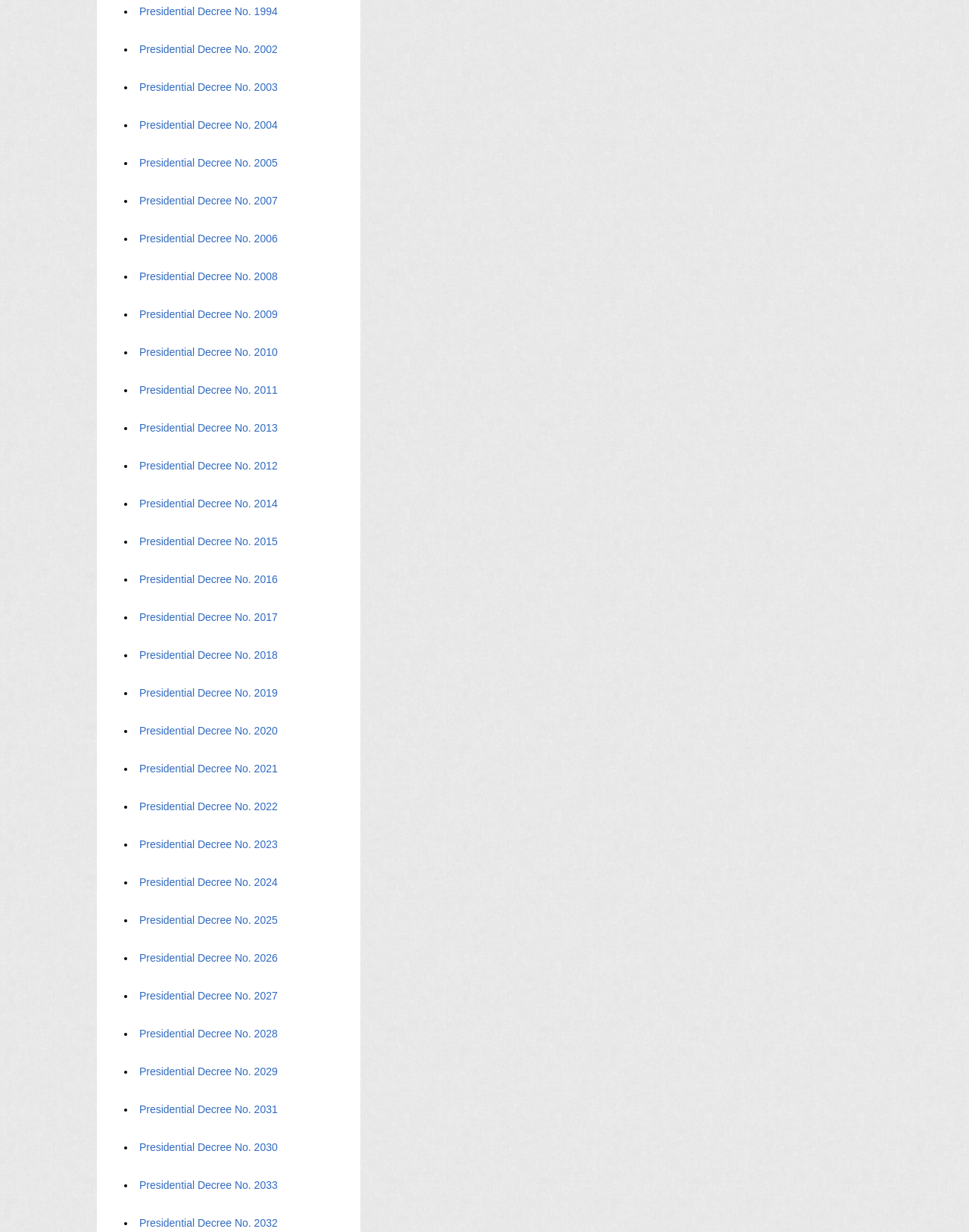Determine the bounding box coordinates of the clickable region to follow the instruction: "View Presidential Decree No. 2003".

[0.143, 0.066, 0.287, 0.076]